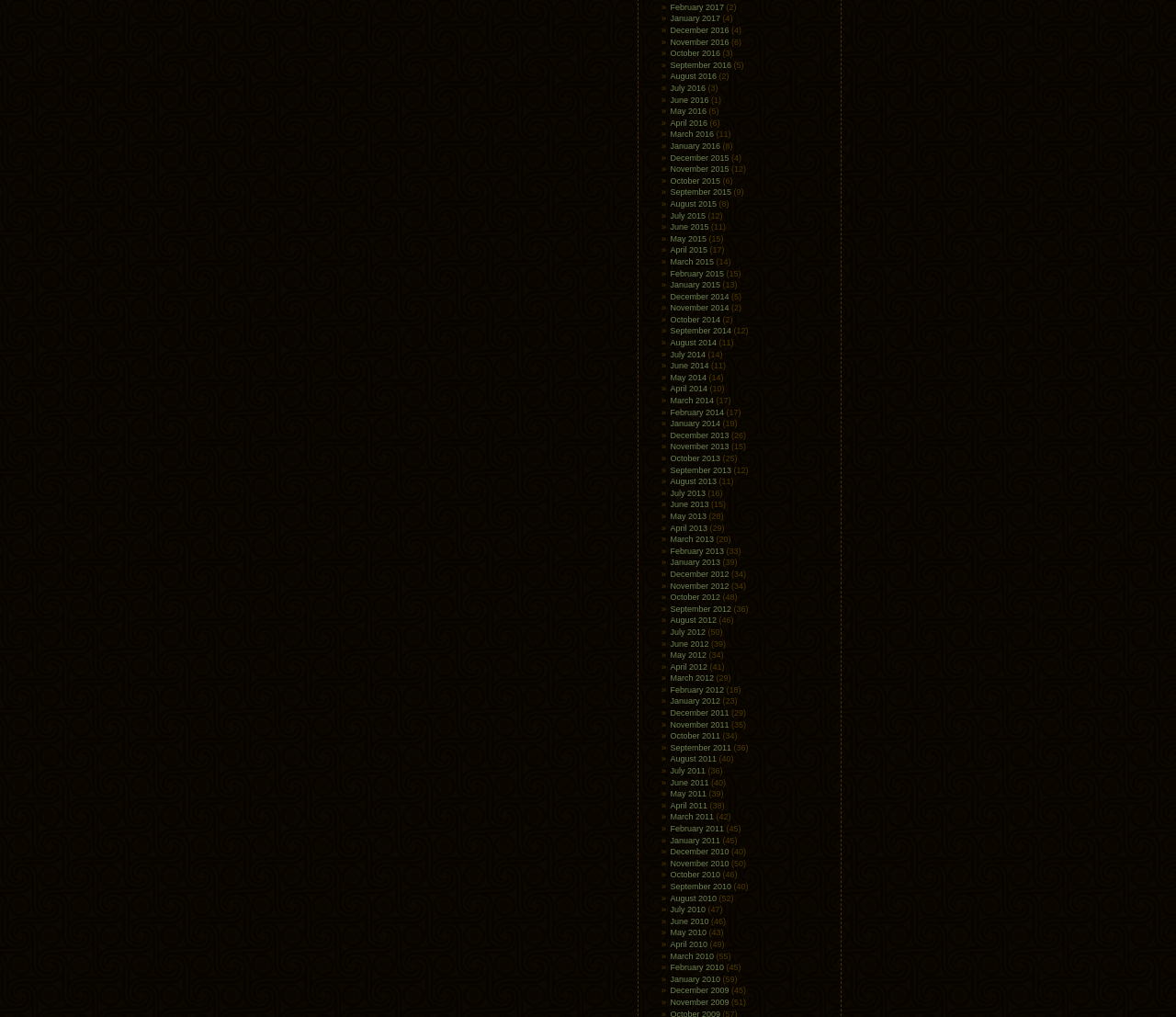Identify the bounding box coordinates of the area you need to click to perform the following instruction: "View December 2016".

[0.57, 0.025, 0.62, 0.034]